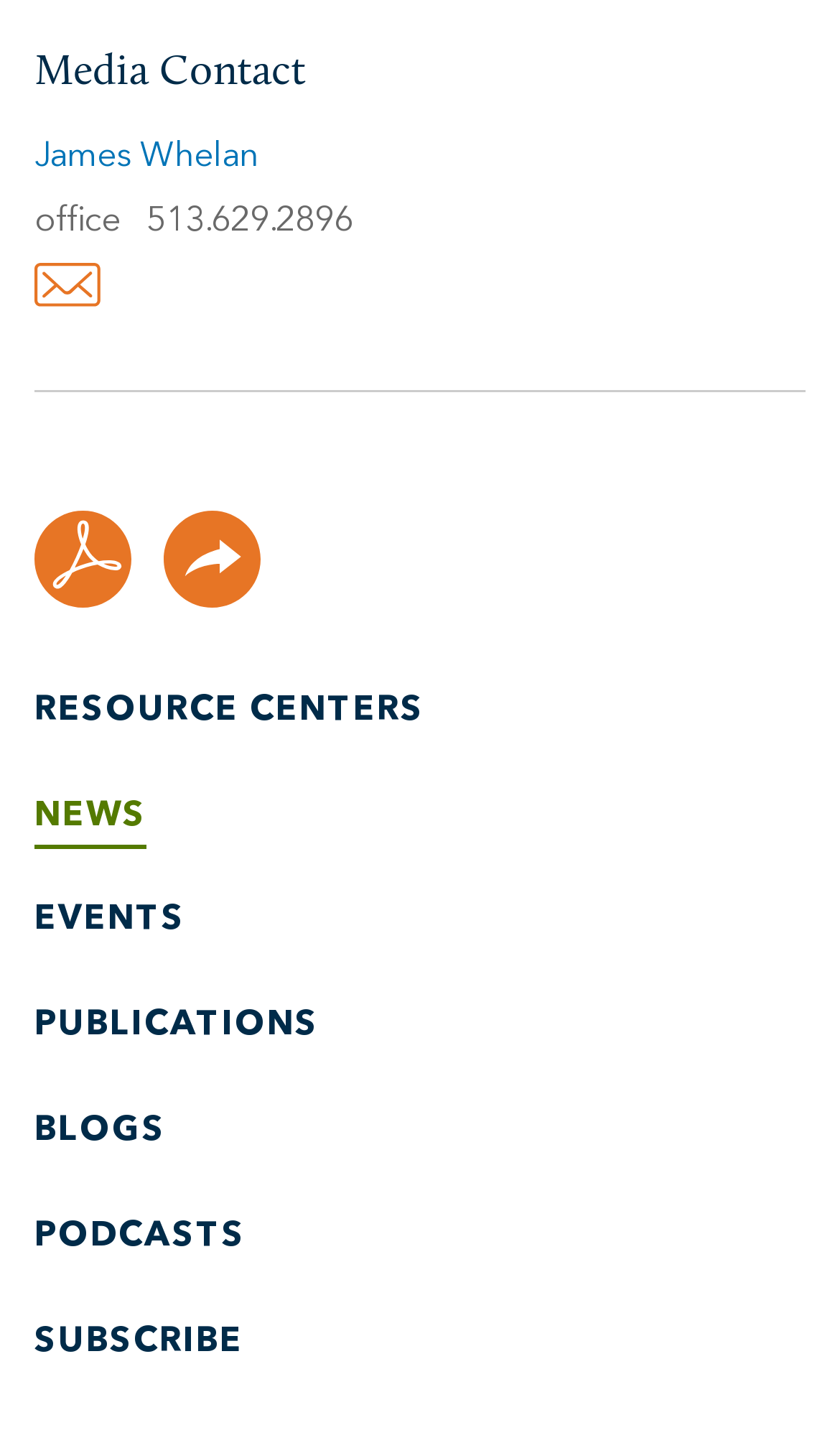Please determine the bounding box coordinates of the element's region to click for the following instruction: "Contact James Whelan".

[0.041, 0.097, 0.308, 0.121]